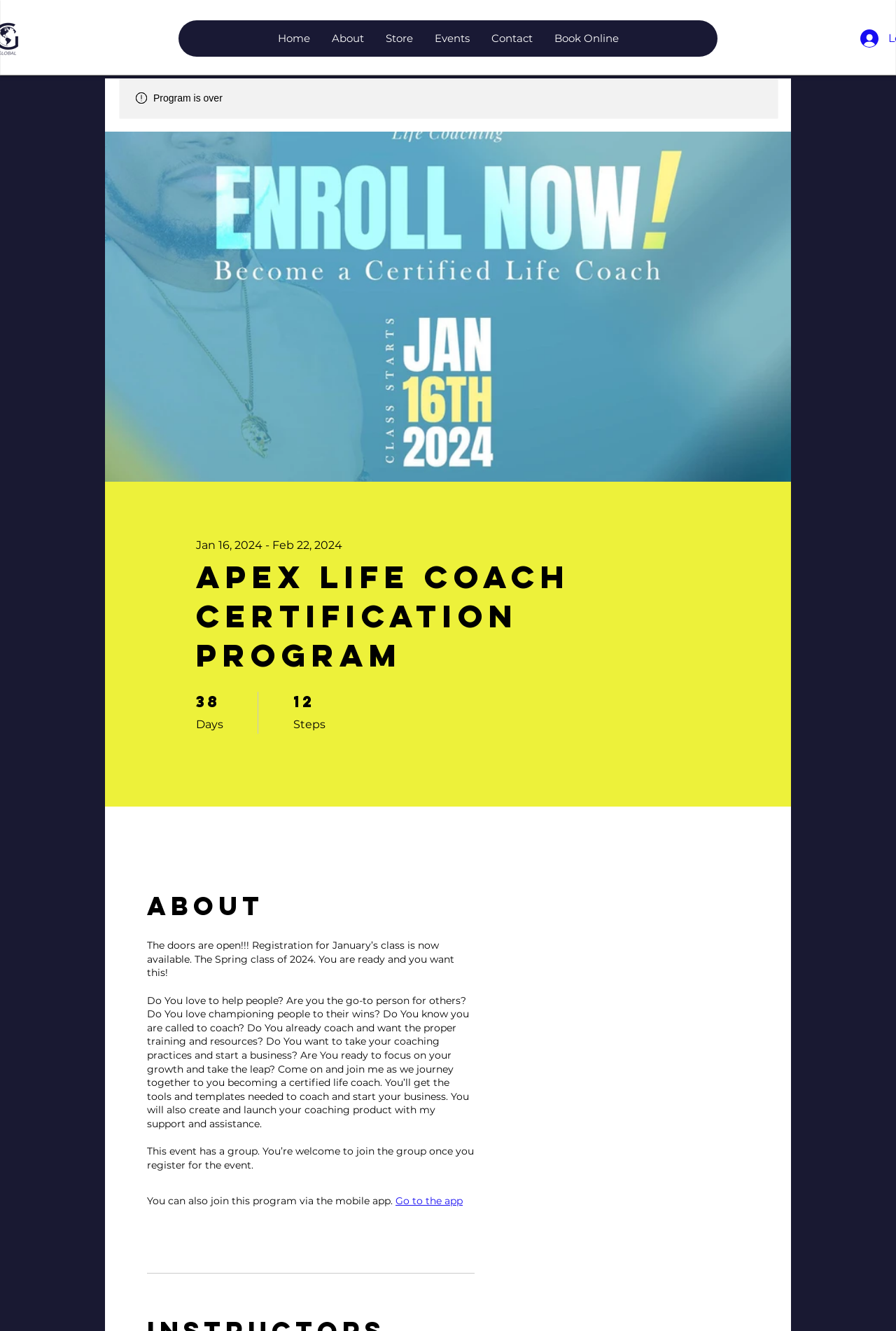Identify the bounding box of the UI element that matches this description: "Go to the app".

[0.441, 0.898, 0.516, 0.908]